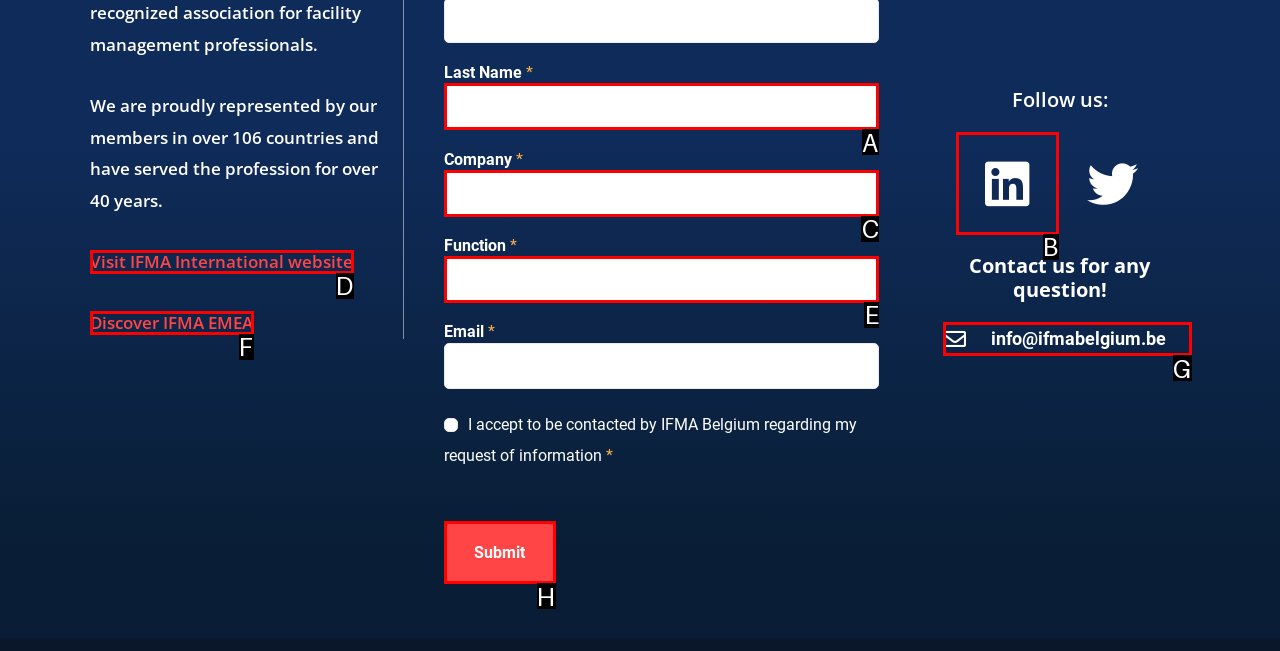Specify which UI element should be clicked to accomplish the task: Enter last name. Answer with the letter of the correct choice.

A